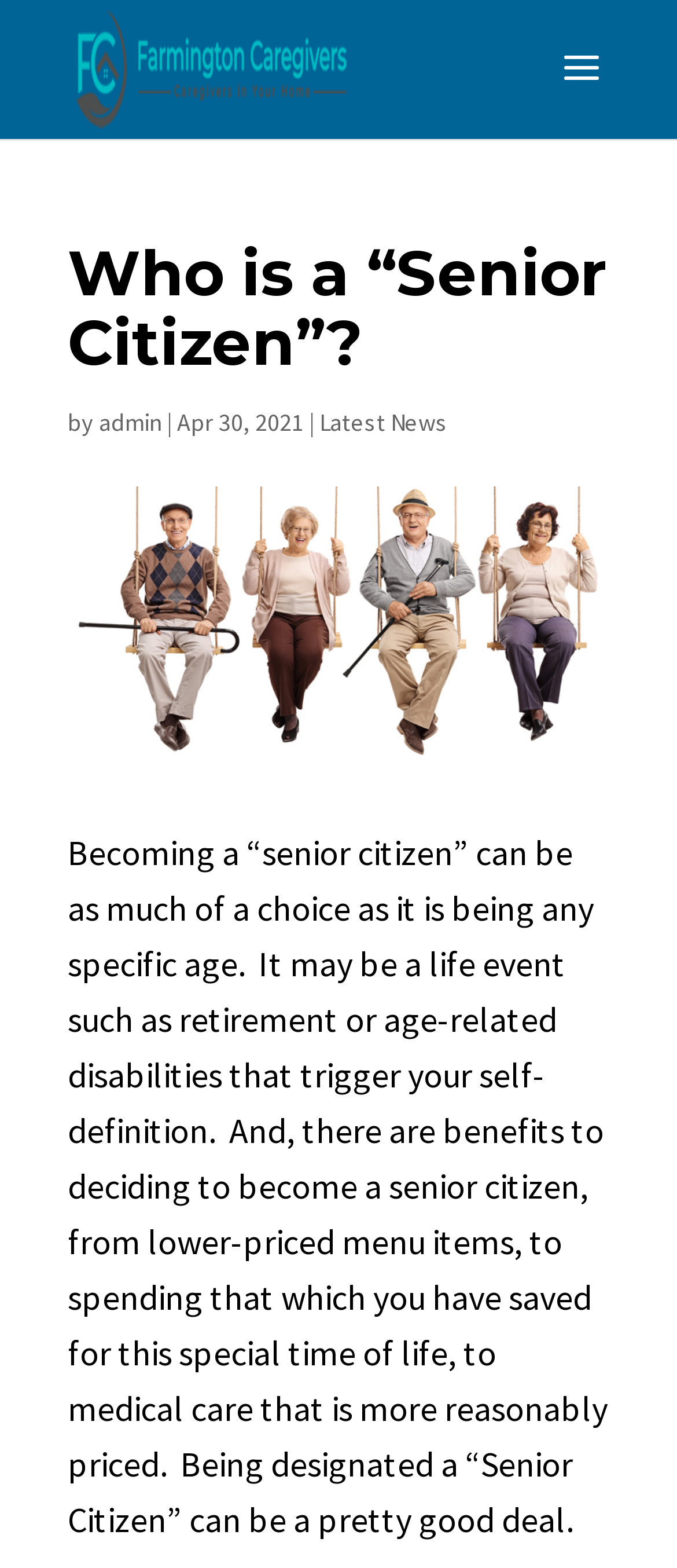Please provide a detailed answer to the question below based on the screenshot: 
What is one benefit of being a senior citizen?

One benefit of being a senior citizen can be found in the article, which mentions that being a senior citizen can bring benefits such as 'lower-priced menu items'.